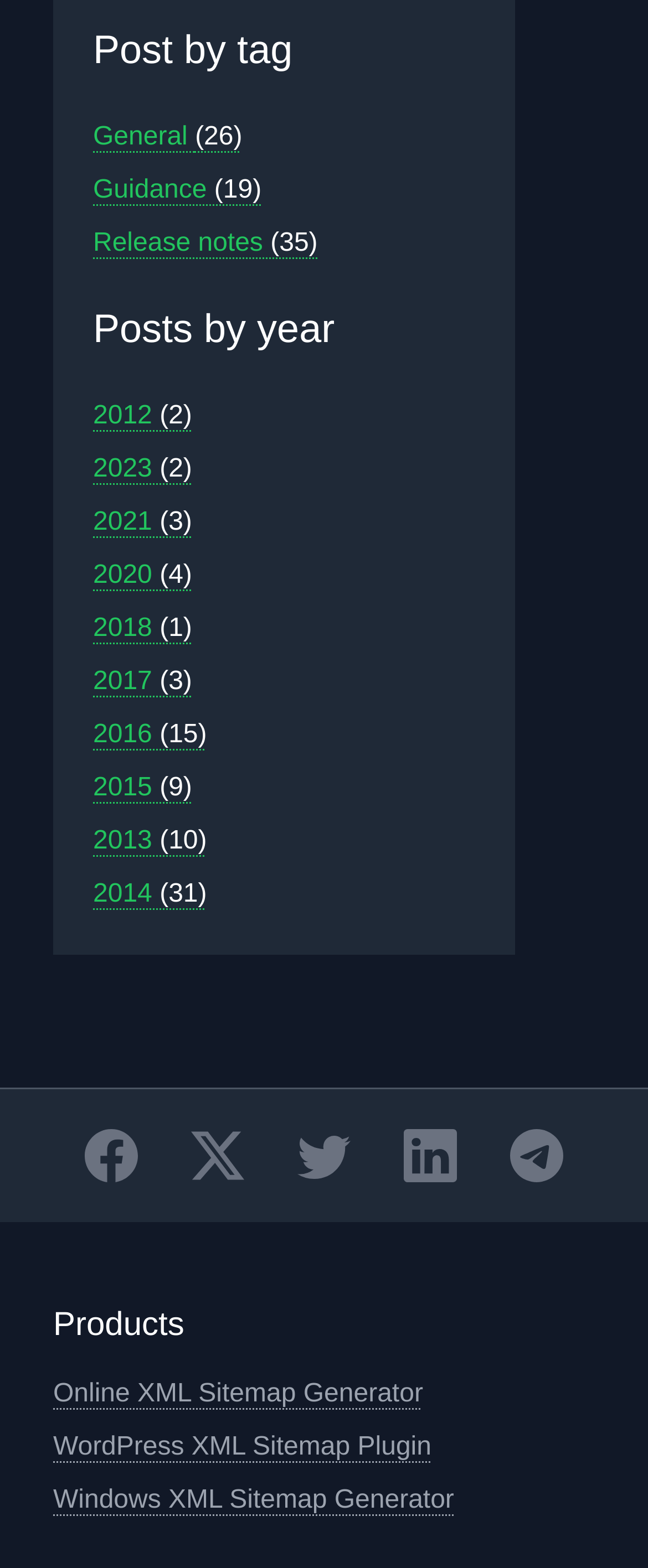Review the image closely and give a comprehensive answer to the question: What is the name of the first product listed?

I found the 'Products' section and the first link listed is 'Online XML Sitemap Generator'.